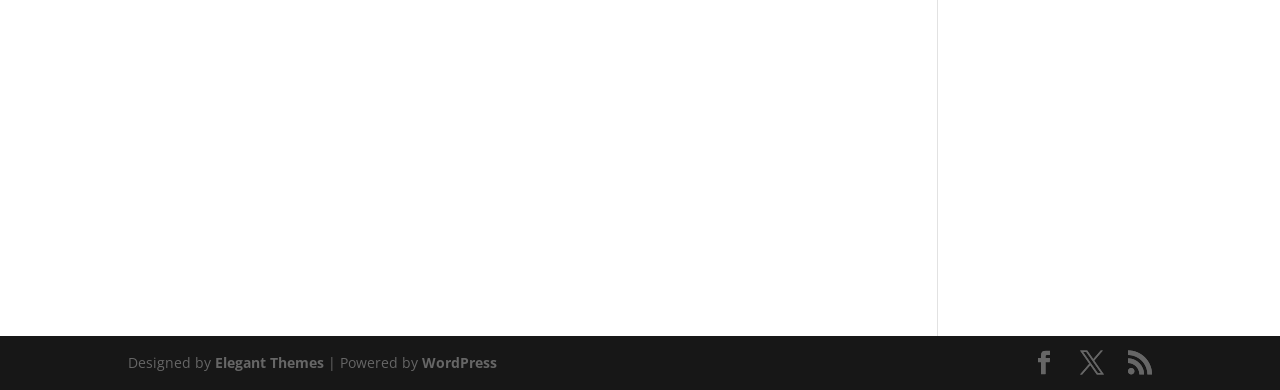Using the element description Facebook, predict the bounding box coordinates for the UI element. Provide the coordinates in (top-left x, top-left y, bottom-right x, bottom-right y) format with values ranging from 0 to 1.

[0.806, 0.9, 0.825, 0.963]